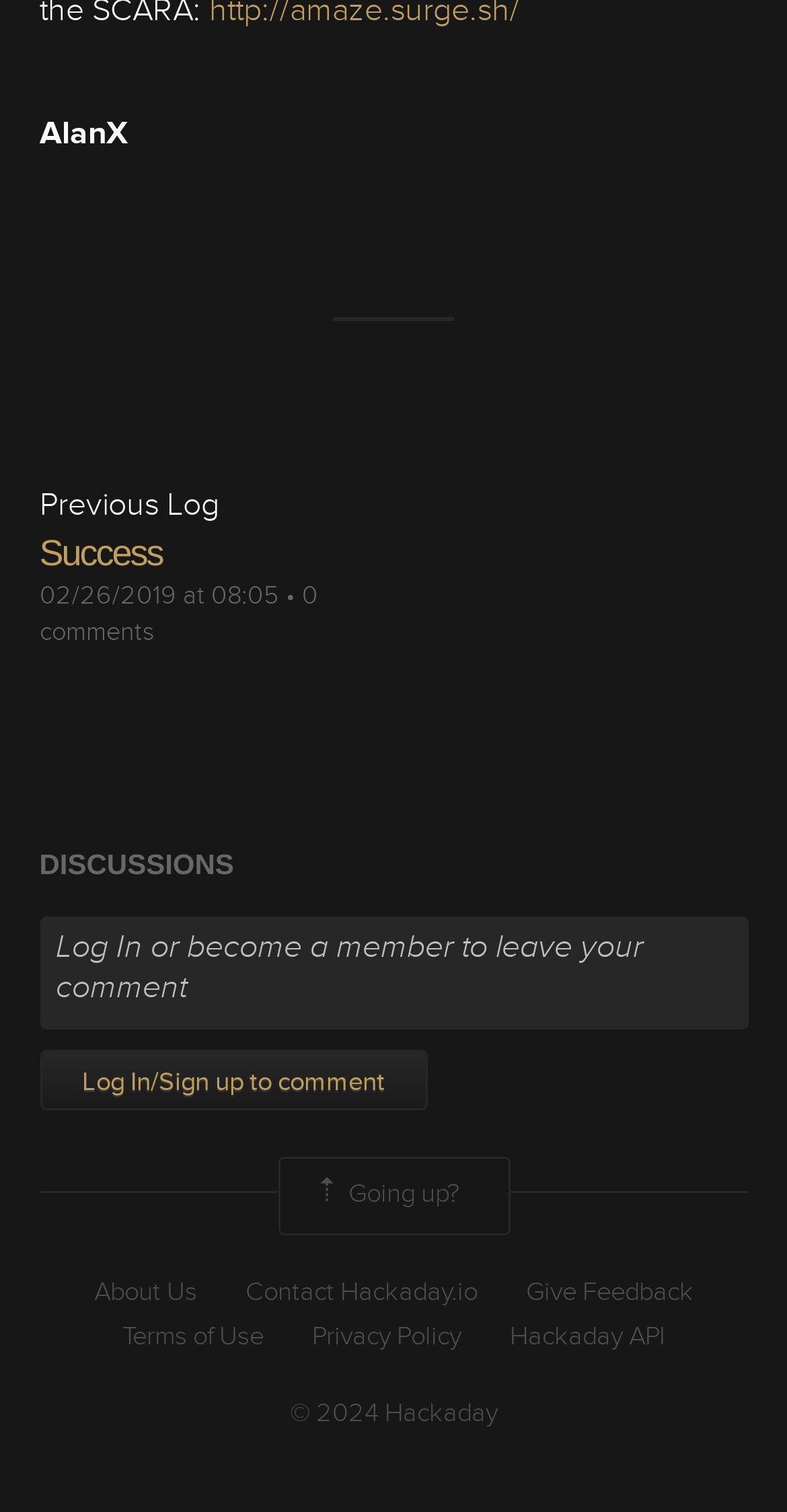Pinpoint the bounding box coordinates of the clickable area needed to execute the instruction: "Leave a comment". The coordinates should be specified as four float numbers between 0 and 1, i.e., [left, top, right, bottom].

[0.05, 0.607, 0.95, 0.681]